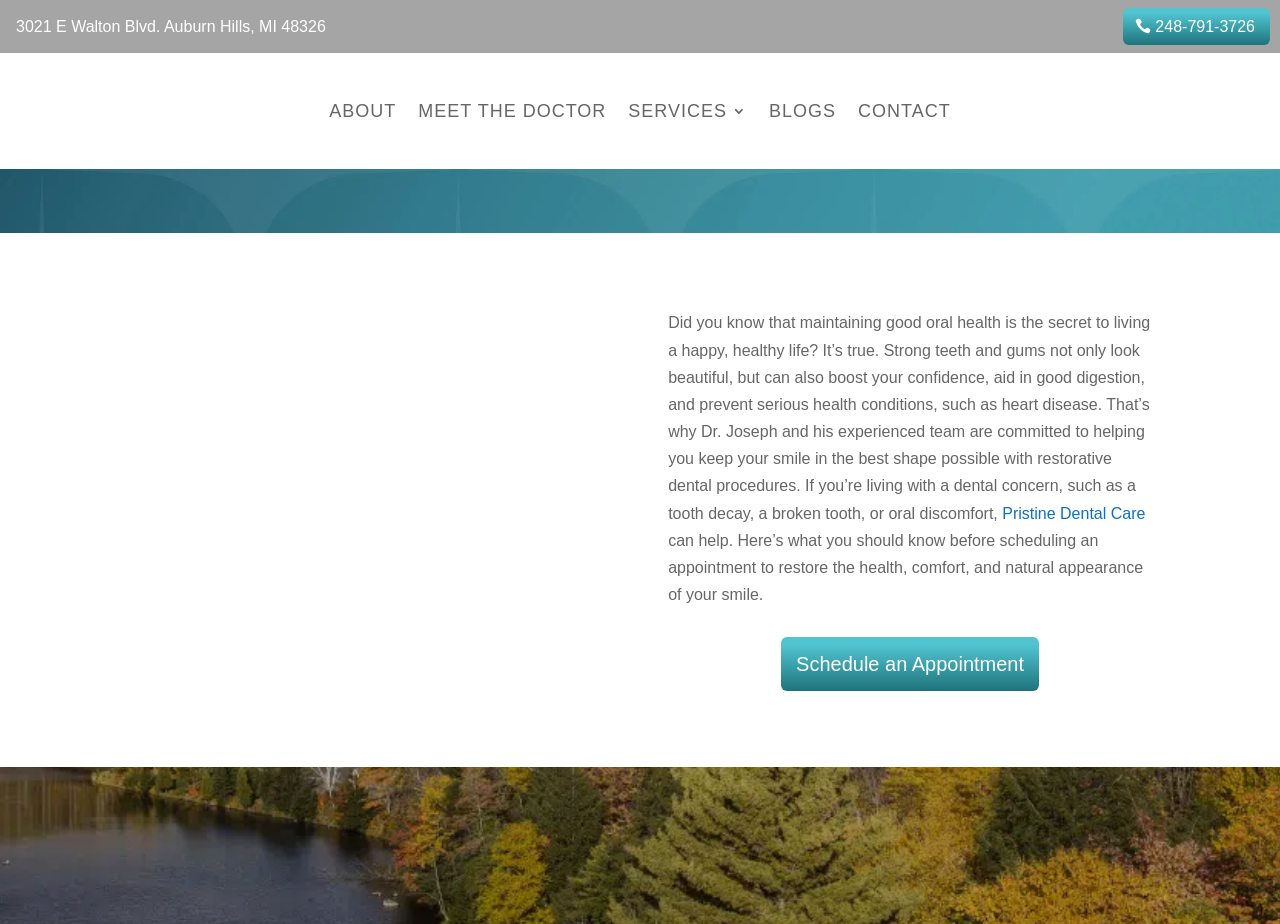Create a detailed summary of the webpage's content and design.

The webpage is about restorative dental care and tooth restoration services provided by Pristine Dental Care in Auburn Hills, MI. At the top left, there is an address "3021 E Walton Blvd. Auburn Hills, MI 48326" and a phone number "248-791-3726" at the top right. Below these, there are six navigation links: "ABOUT", "MEET THE DOCTOR", "SERVICES 3", "BLOGS", and "CONTACT", aligned horizontally across the top of the page.

The main content area has a heading "Restorative Dental Care in Auburn Hills MI" at the top, followed by an image related to restorative dentistry. Below the image, there is a paragraph of text explaining the importance of good oral health and how Dr. Joseph and his team can help with restorative dental procedures. The text also mentions that Pristine Dental Care can help with dental concerns such as tooth decay, broken teeth, or oral discomfort.

Further down, there is a link to schedule an appointment, and another heading "First Impressions are Lasting Impressions". Finally, at the bottom of the page, there is a statement "Providing a Lifetime of Exceptional Patient-Focused Care".